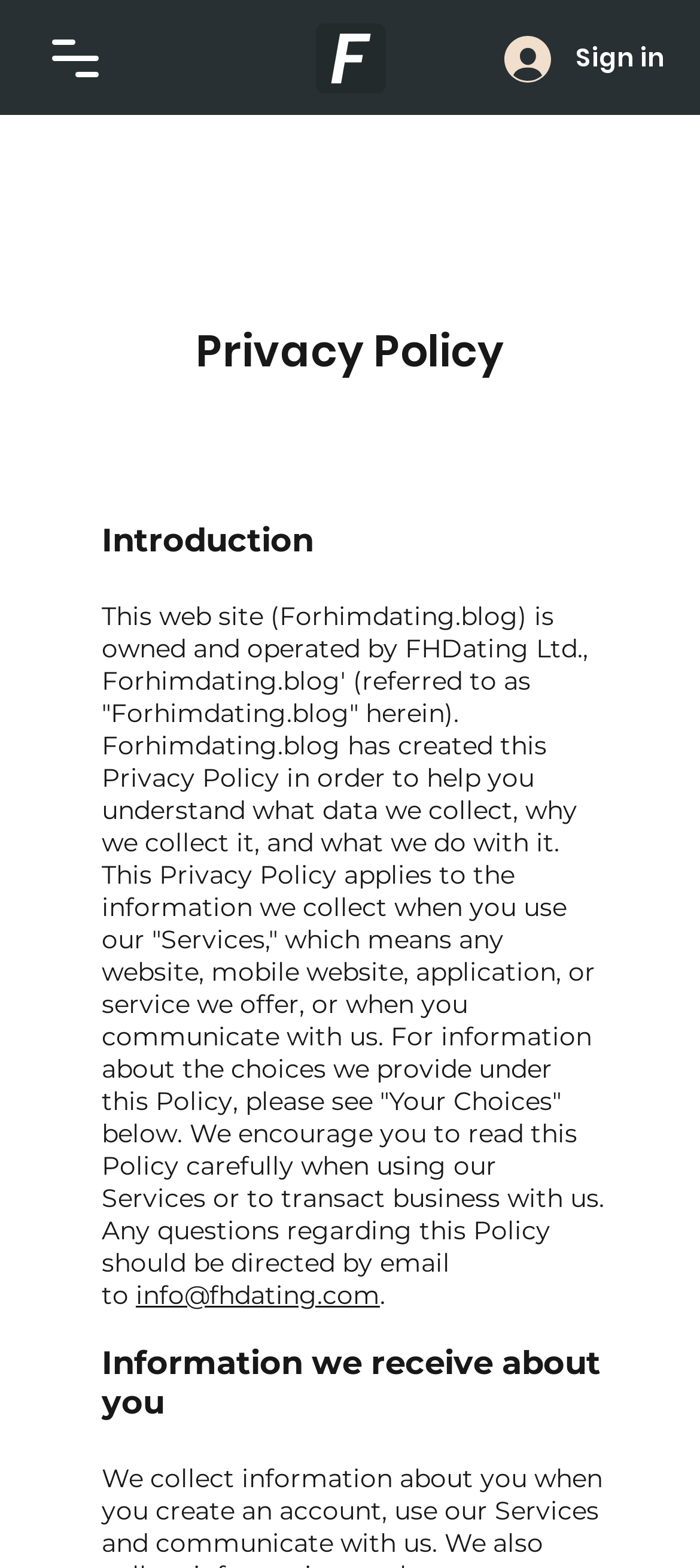What type of services does this website offer?
Answer briefly with a single word or phrase based on the image.

Dating services